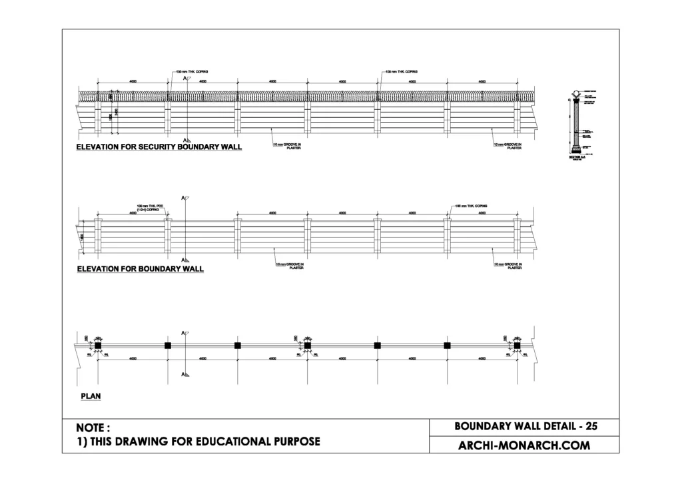In what format is the downloadable link for further exploration?
Please use the image to provide a one-word or short phrase answer.

DWG format